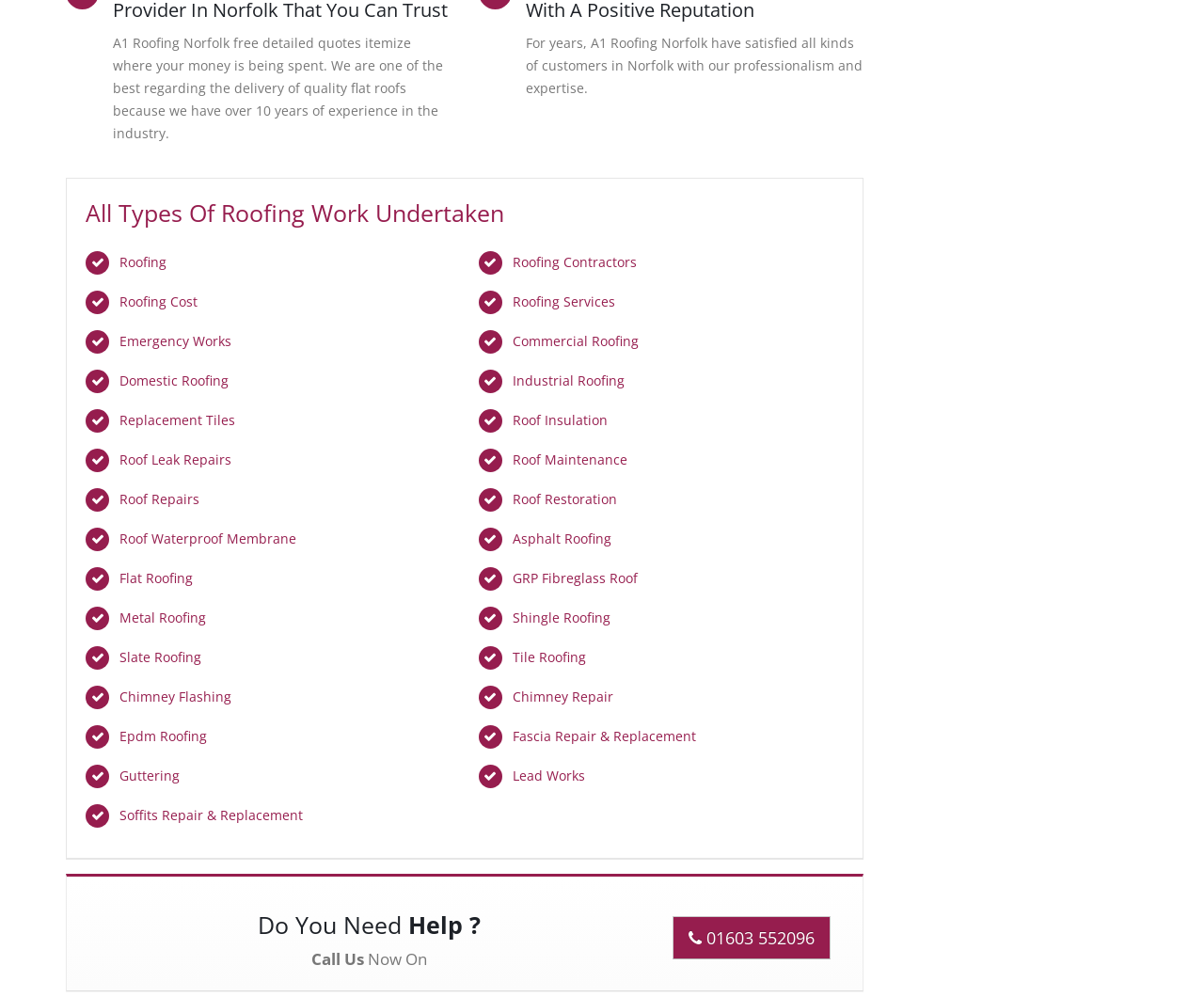Specify the bounding box coordinates of the element's region that should be clicked to achieve the following instruction: "Call the phone number". The bounding box coordinates consist of four float numbers between 0 and 1, in the format [left, top, right, bottom].

[0.558, 0.919, 0.689, 0.963]